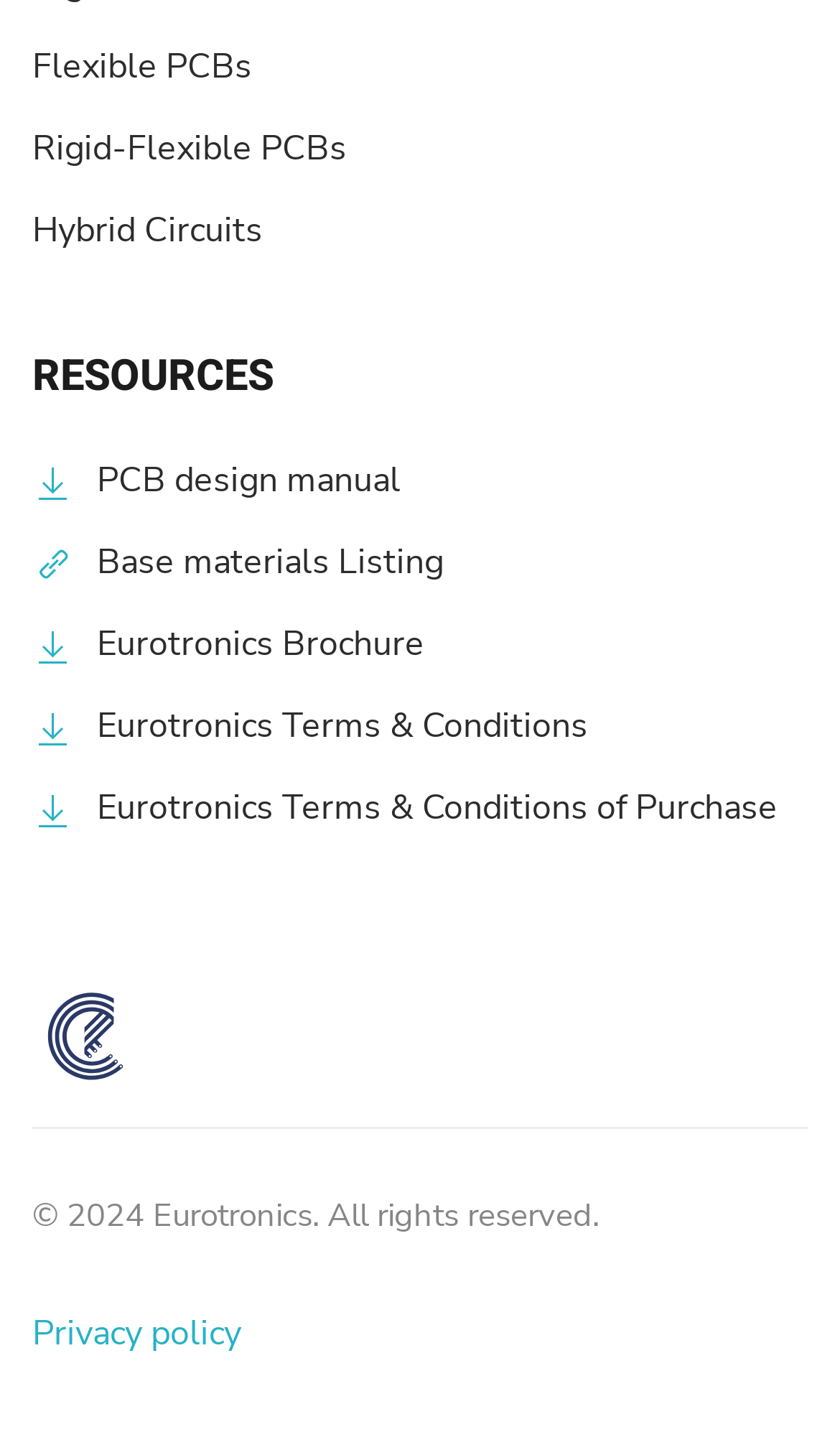Provide your answer in a single word or phrase: 
What is the name of the company mentioned on the webpage?

Eurotronics